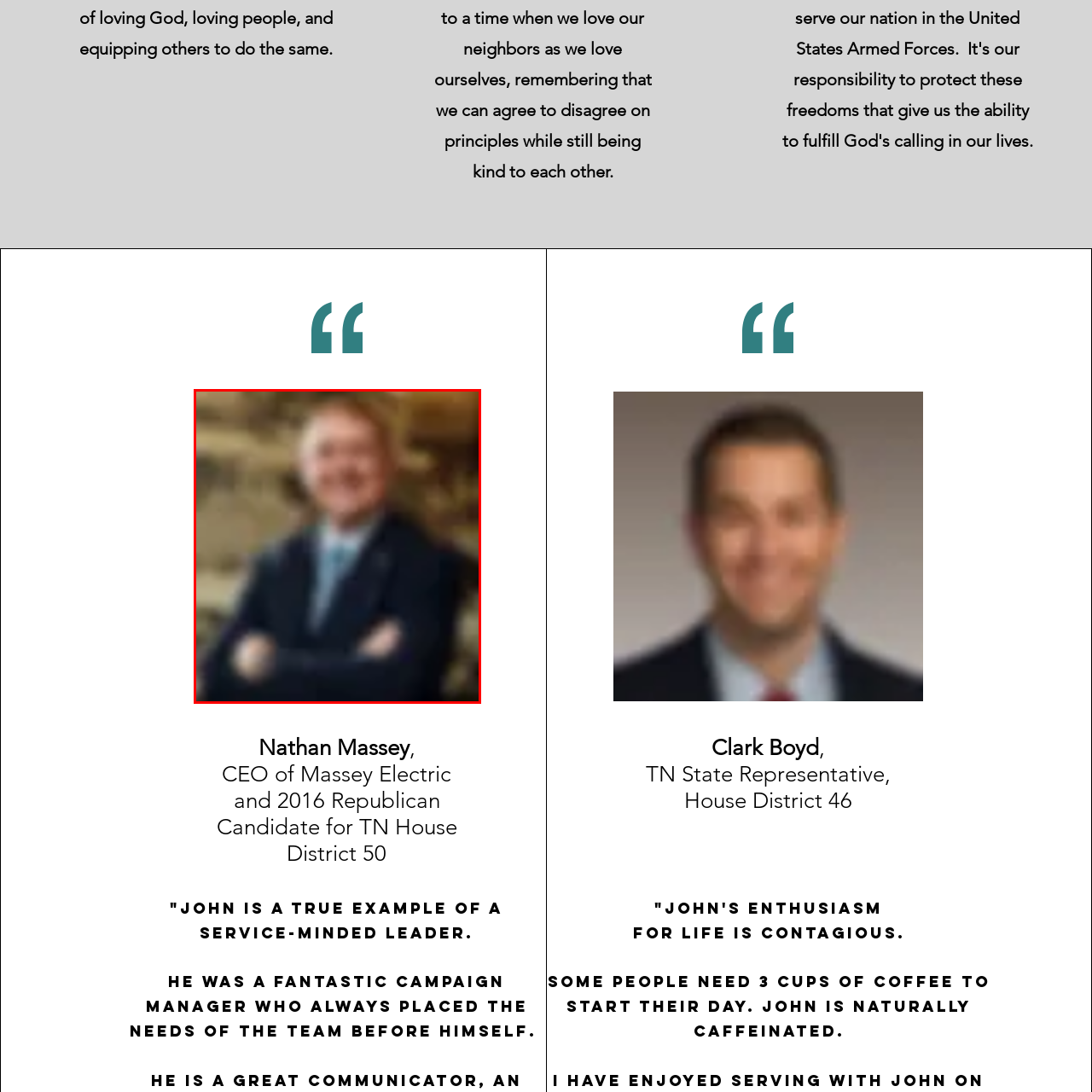Focus on the image within the purple boundary, What political party did Nathan Massey represent in 2016? 
Answer briefly using one word or phrase.

Republican